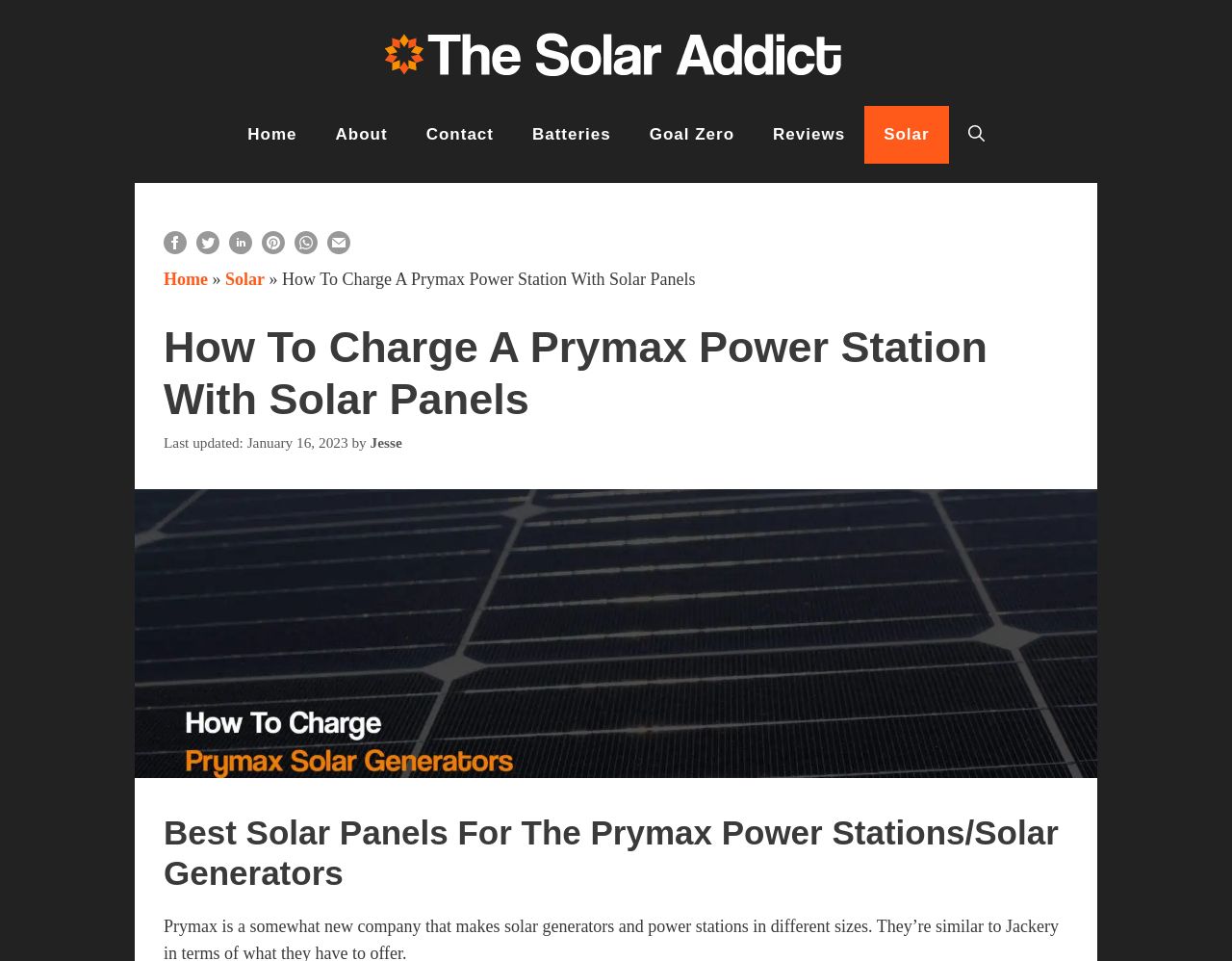Determine the bounding box for the UI element described here: "title="Email this post!"".

[0.266, 0.248, 0.284, 0.269]